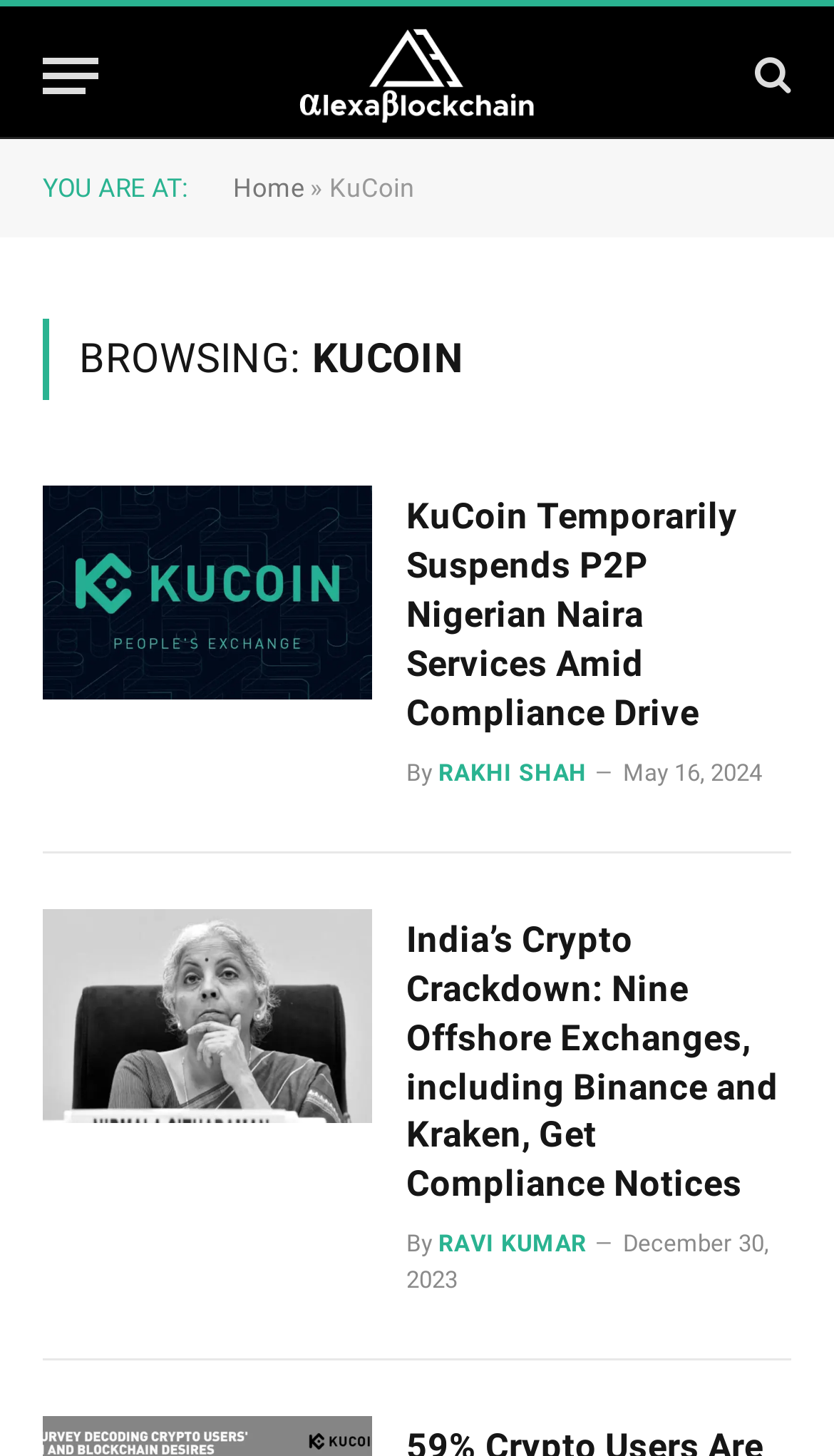What is the name of the cryptocurrency exchange?
Using the screenshot, give a one-word or short phrase answer.

KuCoin